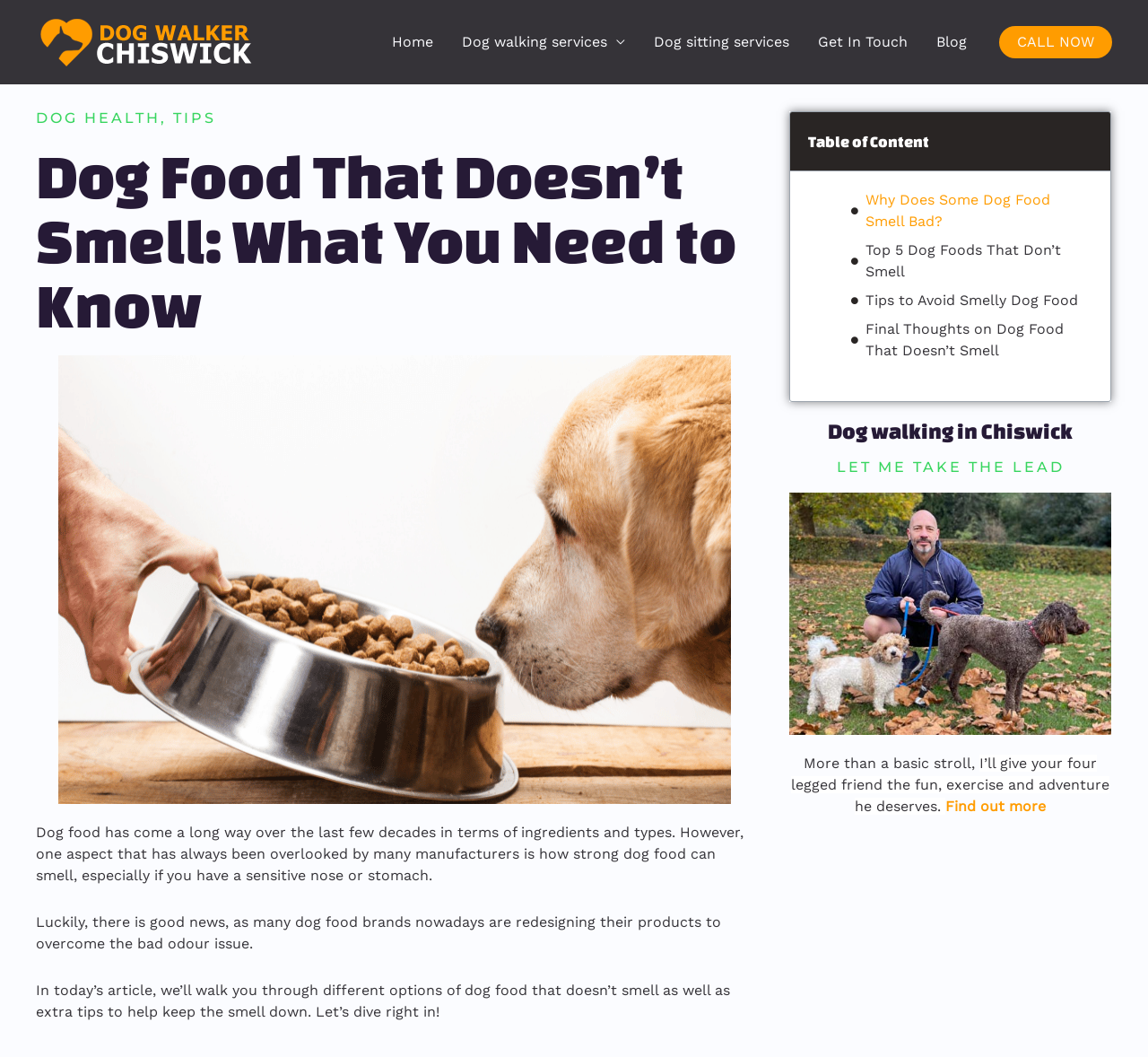What is the topic of the 'Dog walking in Chiswick' section?
Examine the image closely and answer the question with as much detail as possible.

Based on the content of the 'Dog walking in Chiswick' section, especially the link 'Dog walking in Chiswick' and the image of a dog walker, it appears that this section is discussing dog walking services in Chiswick.